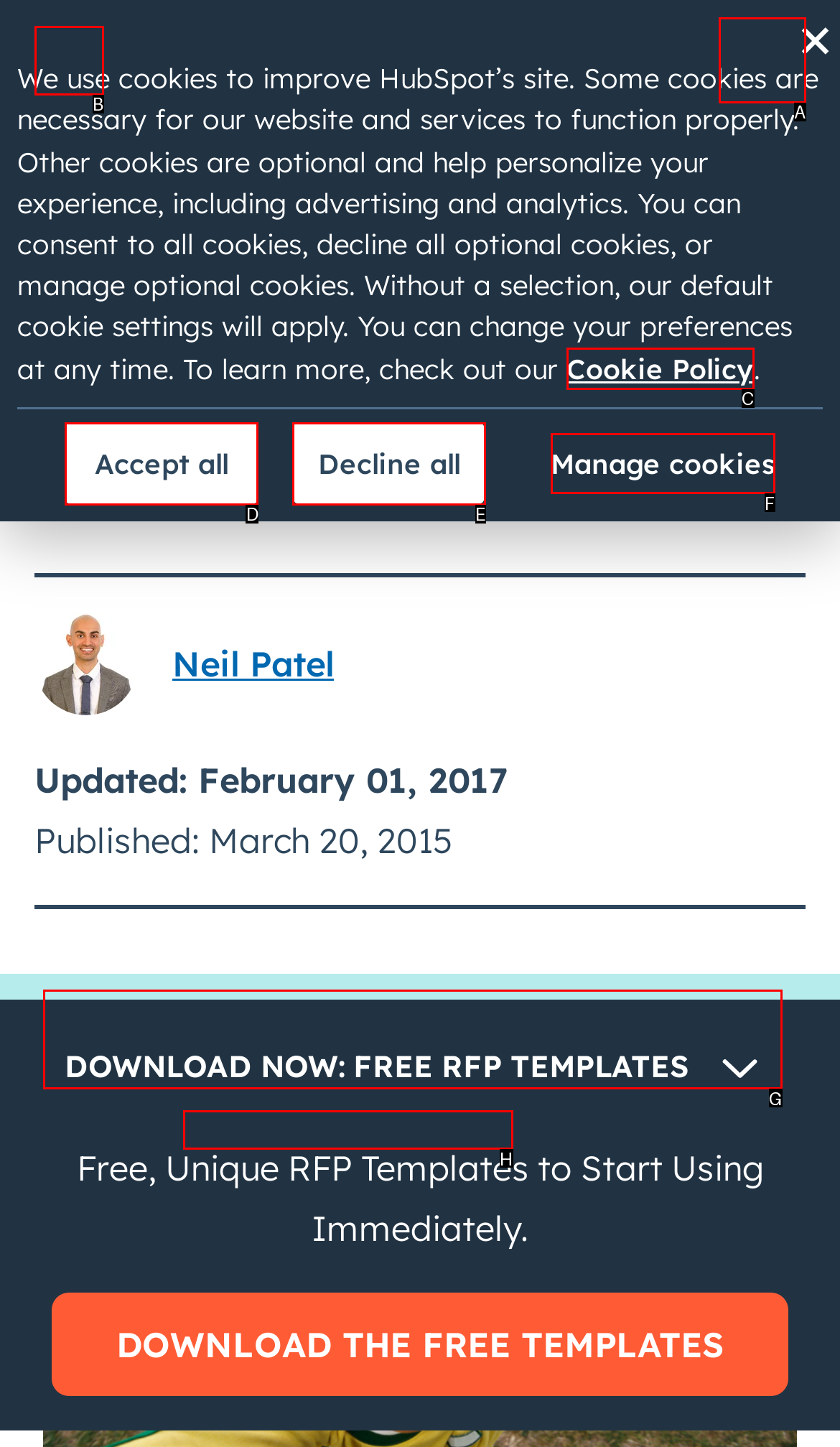Identify the correct lettered option to click in order to perform this task: Open the menu. Respond with the letter.

A